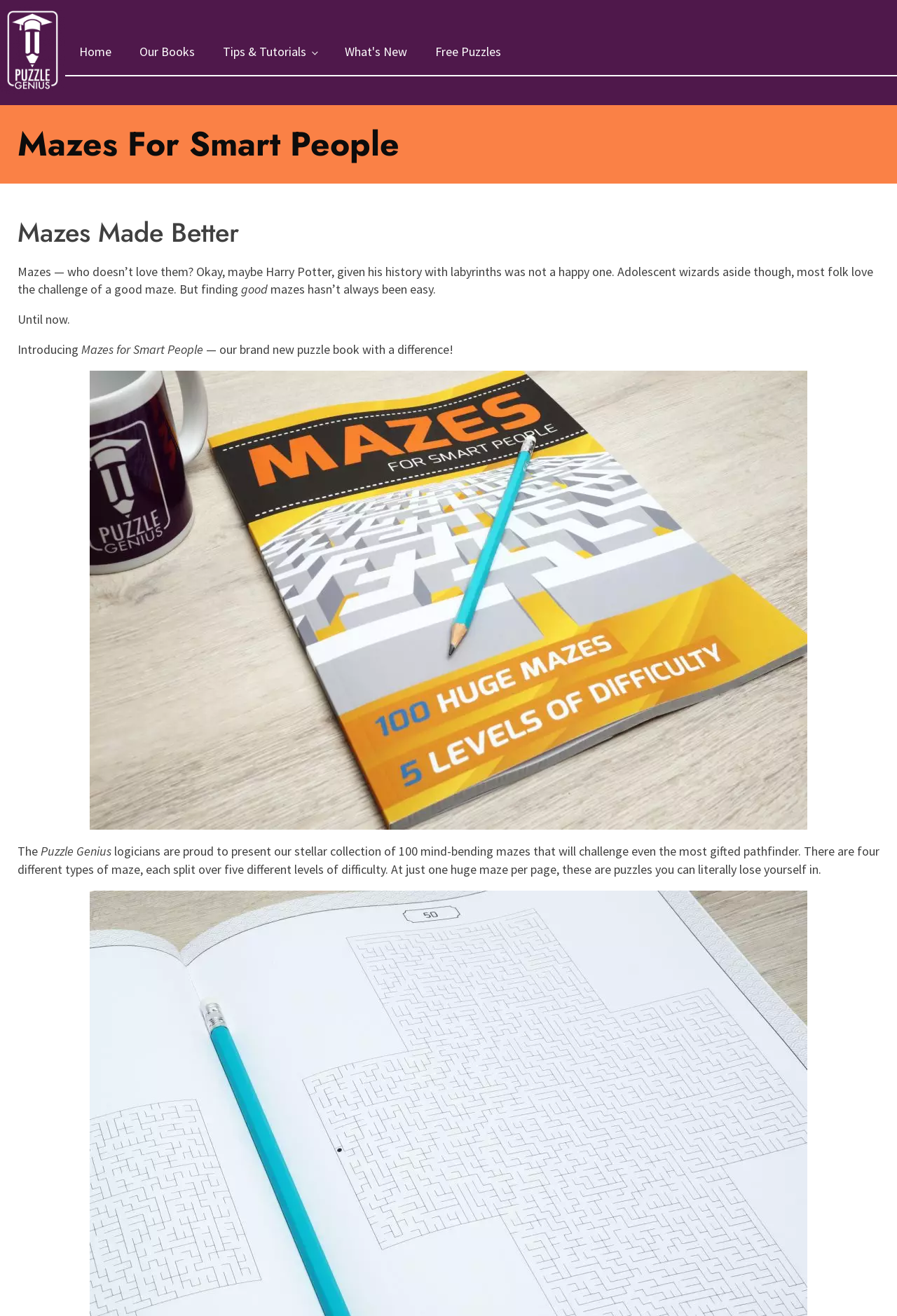Please reply to the following question using a single word or phrase: 
What types of elements are present on the webpage?

links, images, headings, text